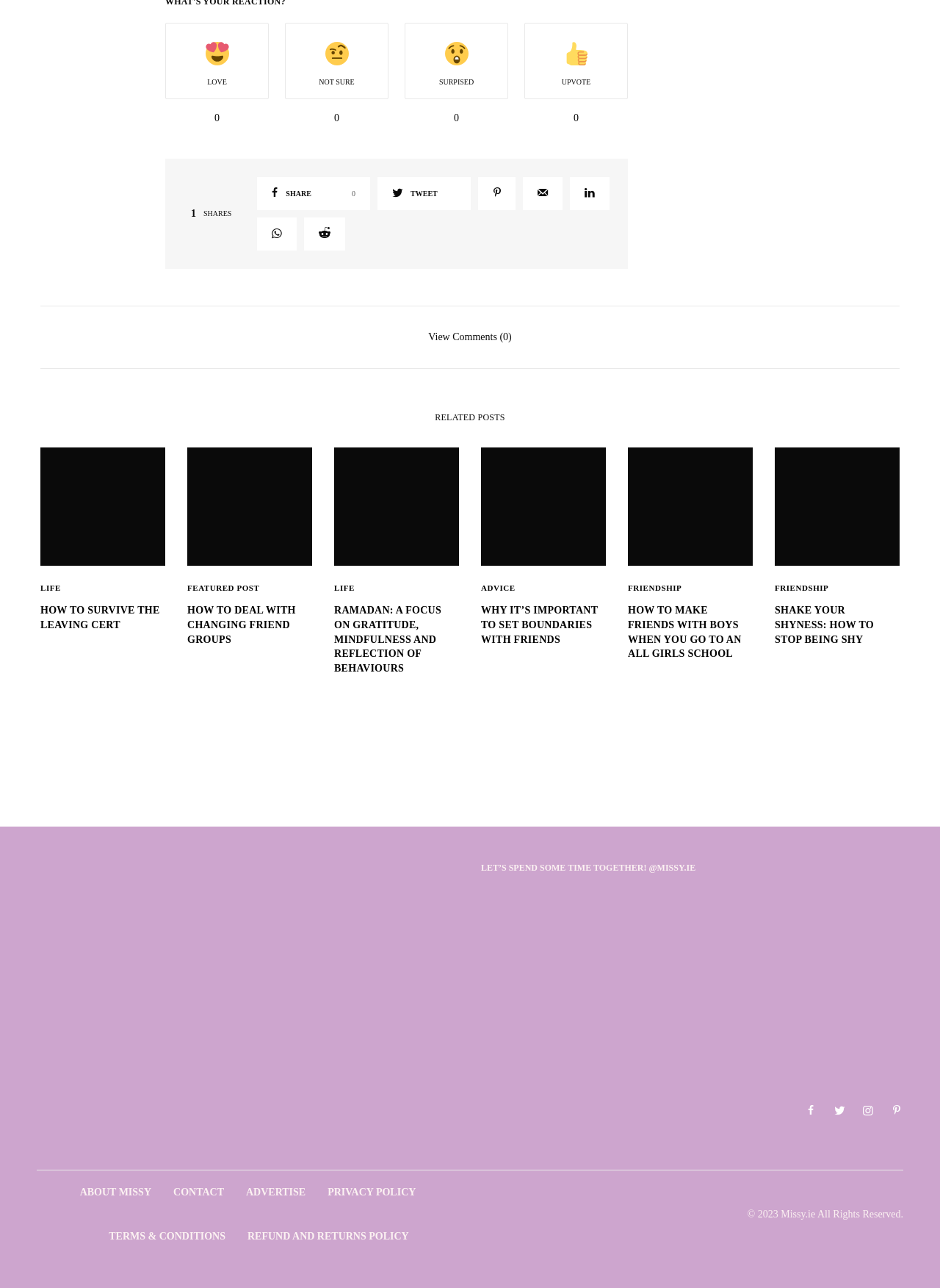Answer the question using only a single word or phrase: 
What is the text above the '0' button?

LOVE